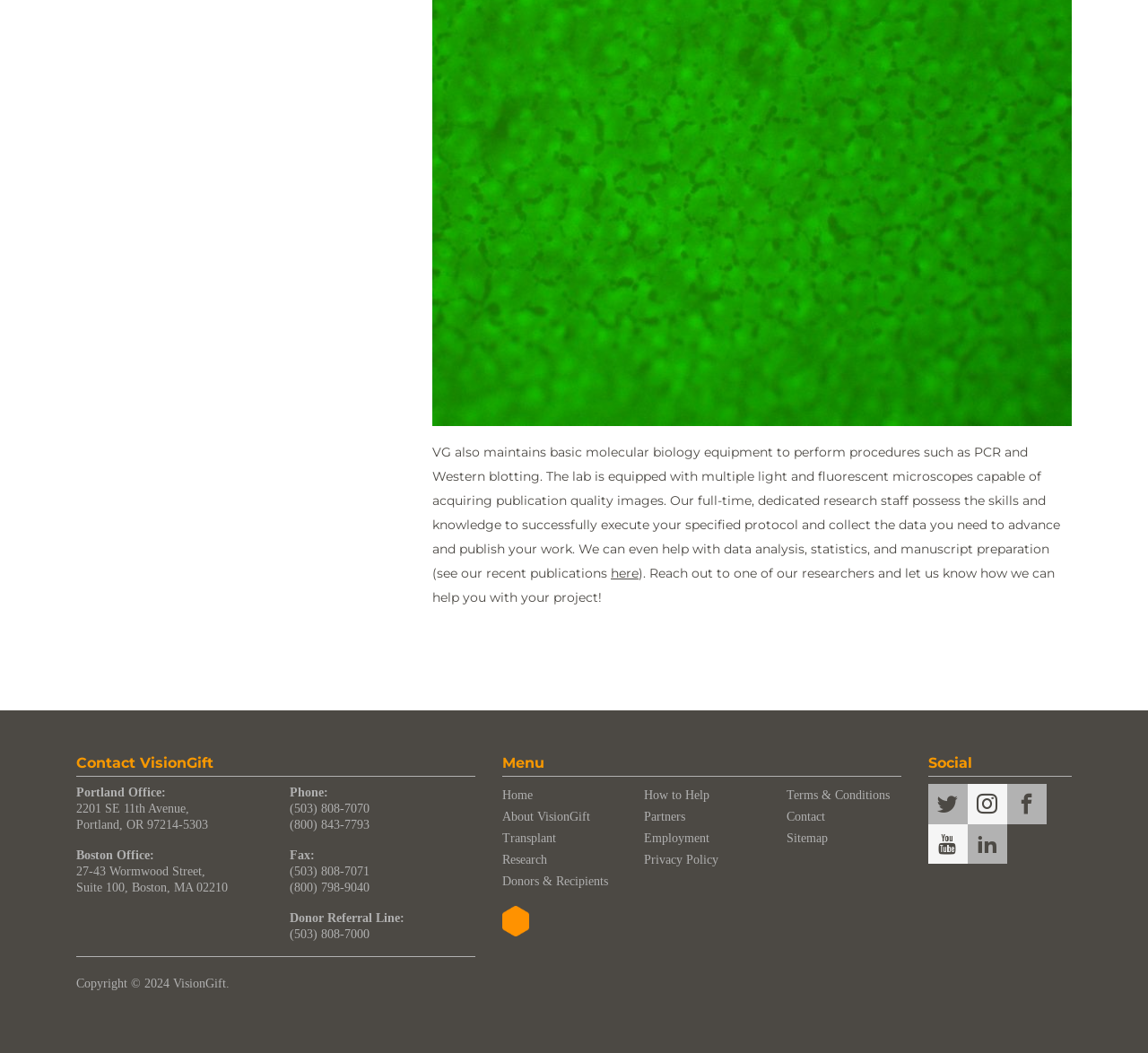What is the phone number for VisionGift's donor referral line?
Please ensure your answer is as detailed and informative as possible.

I found the answer by looking at the contact information section of the webpage, where it lists the donor referral line phone number as (503) 808-7000.